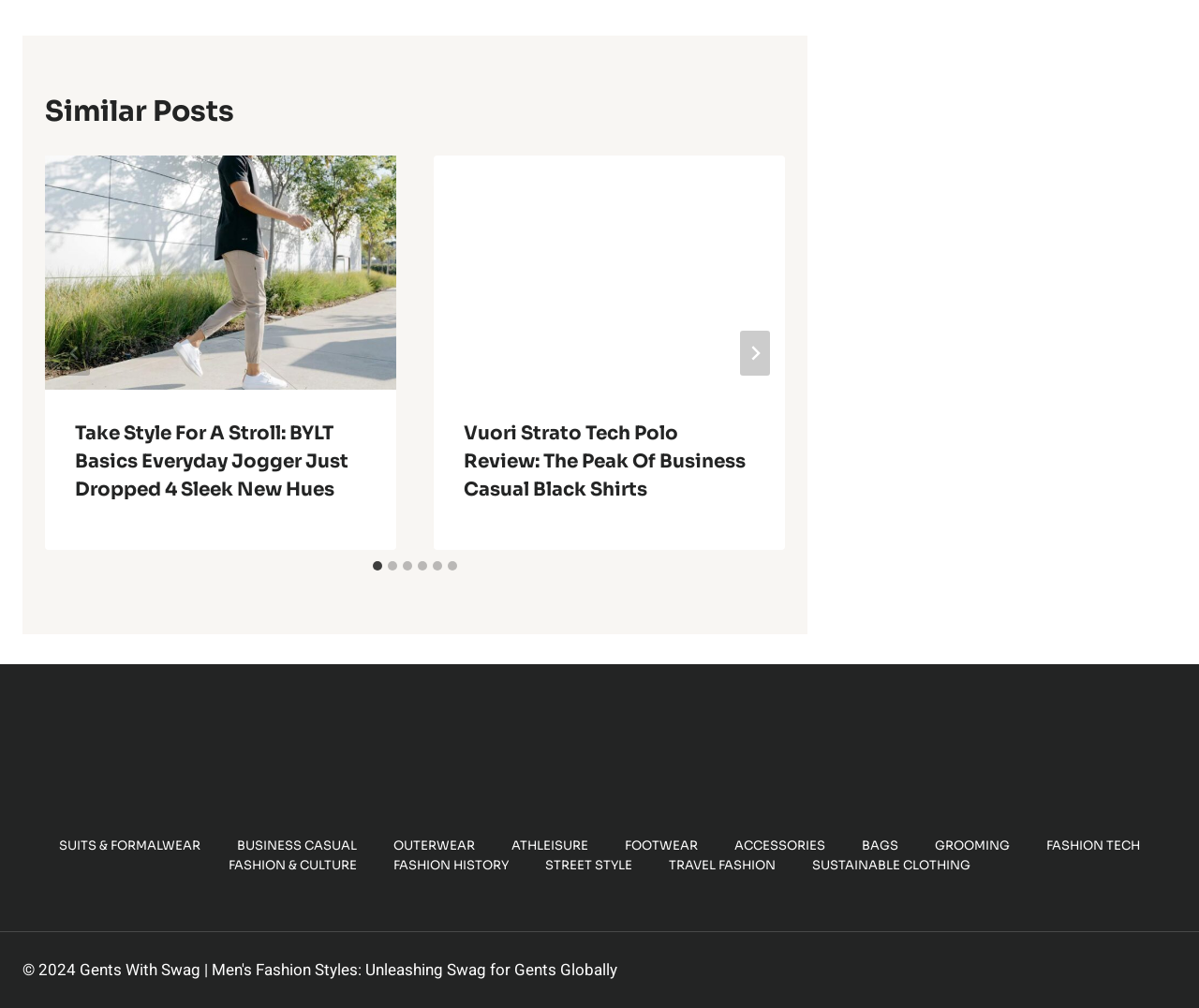Examine the image carefully and respond to the question with a detailed answer: 
What is the purpose of the 'Go to last slide' button?

I found the button element with the text 'Go to last slide' and inferred its purpose by its text and its position within the slider element.